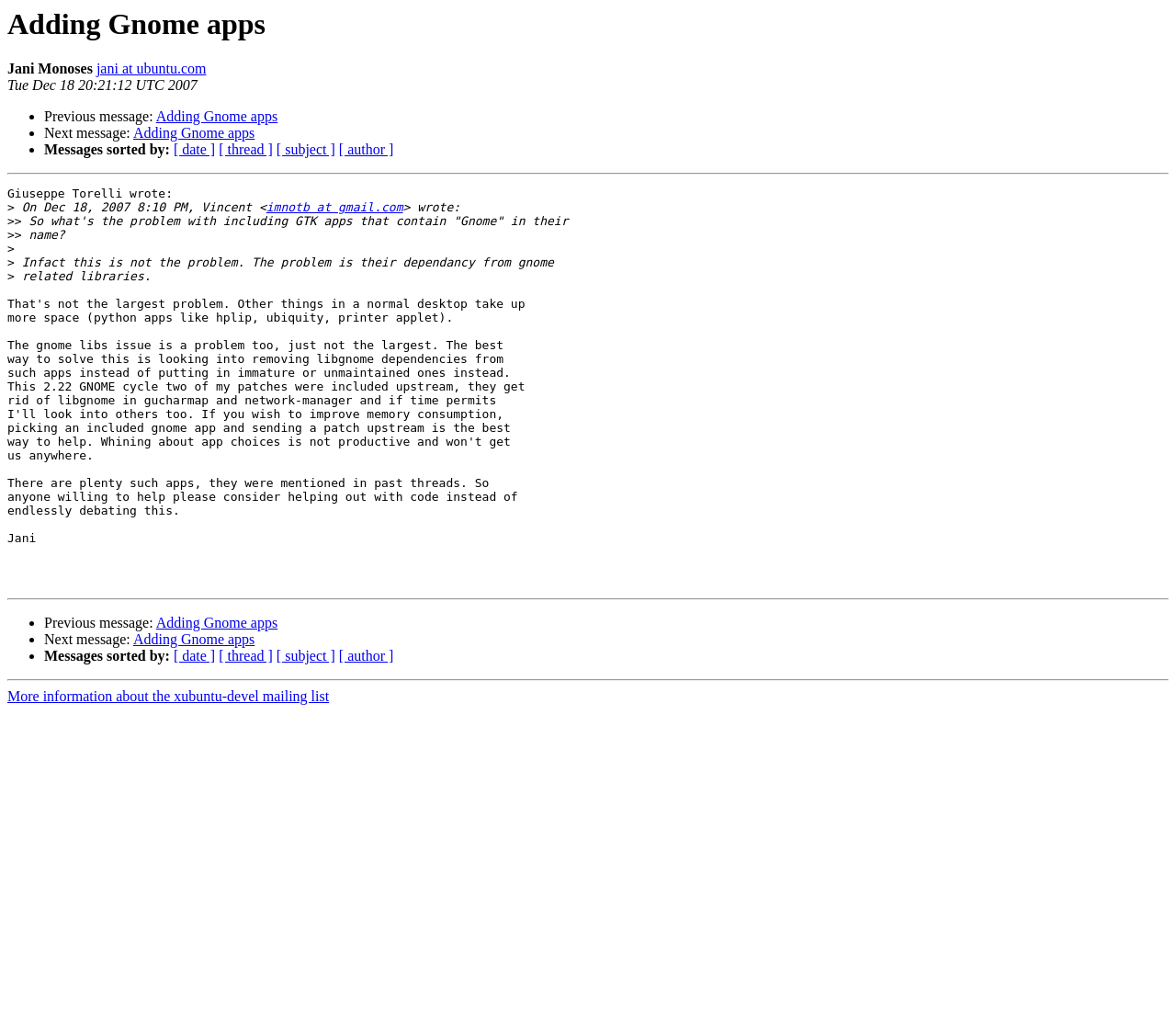Could you indicate the bounding box coordinates of the region to click in order to complete this instruction: "Send an email".

None